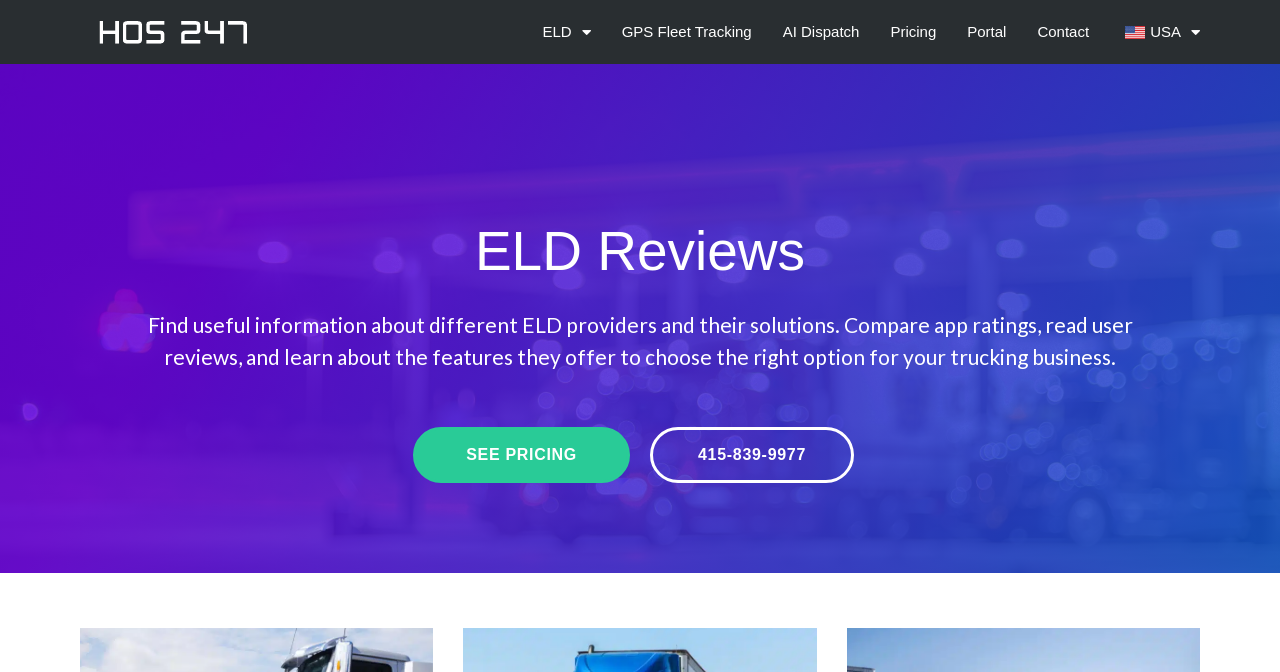Locate the bounding box coordinates of the UI element described by: "AI Dispatch". Provide the coordinates as four float numbers between 0 and 1, formatted as [left, top, right, bottom].

[0.611, 0.015, 0.671, 0.08]